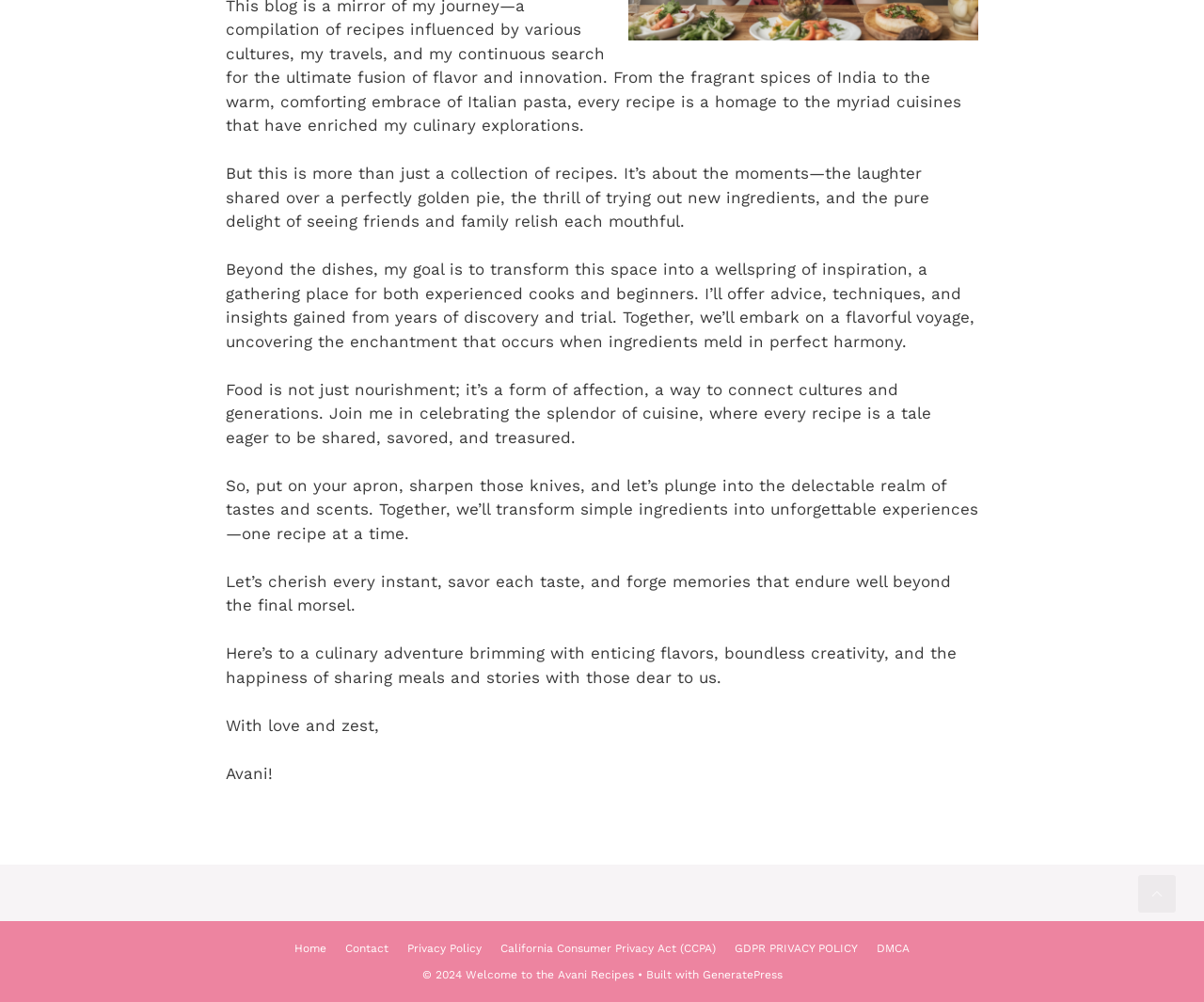Give a one-word or one-phrase response to the question:
What is the theme of the website's content?

Food and cooking